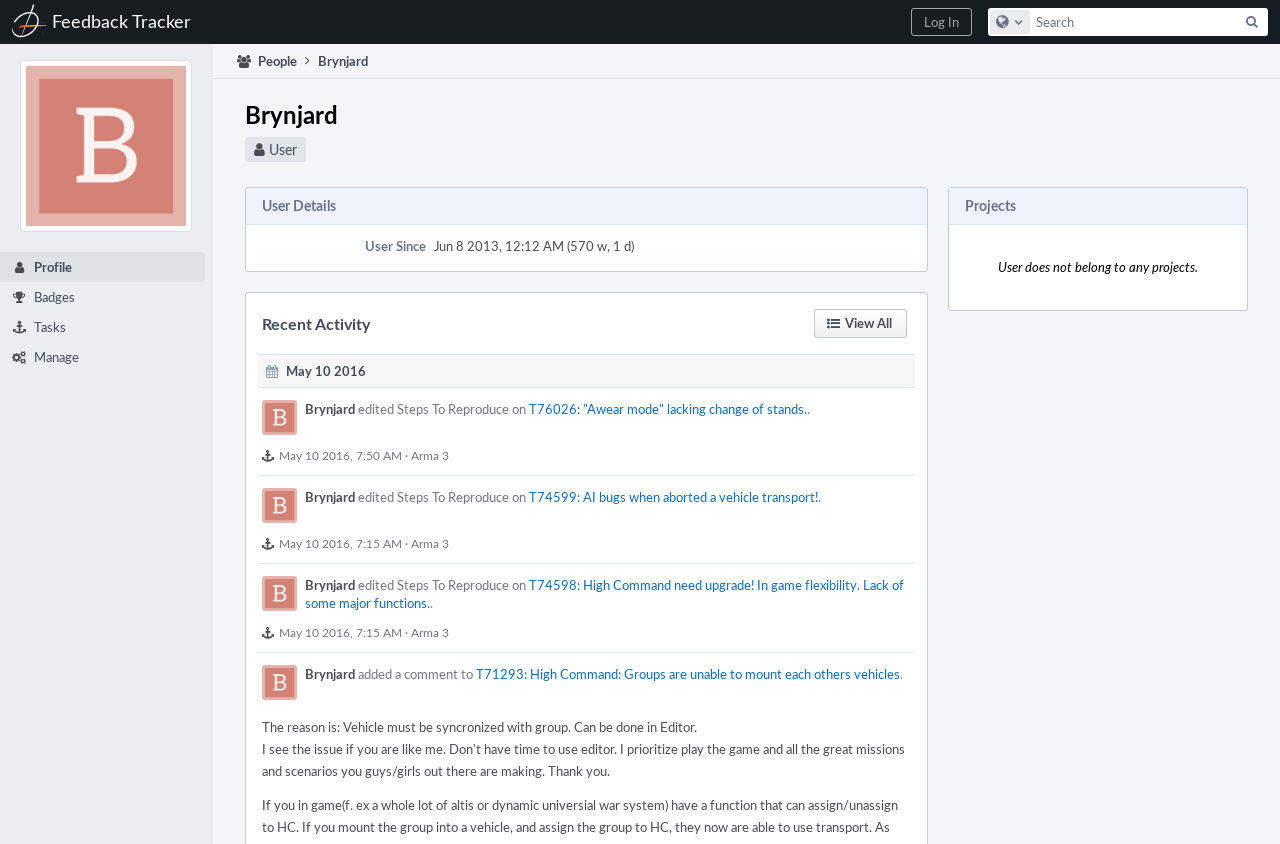Highlight the bounding box coordinates of the region I should click on to meet the following instruction: "log in".

[0.712, 0.009, 0.759, 0.043]